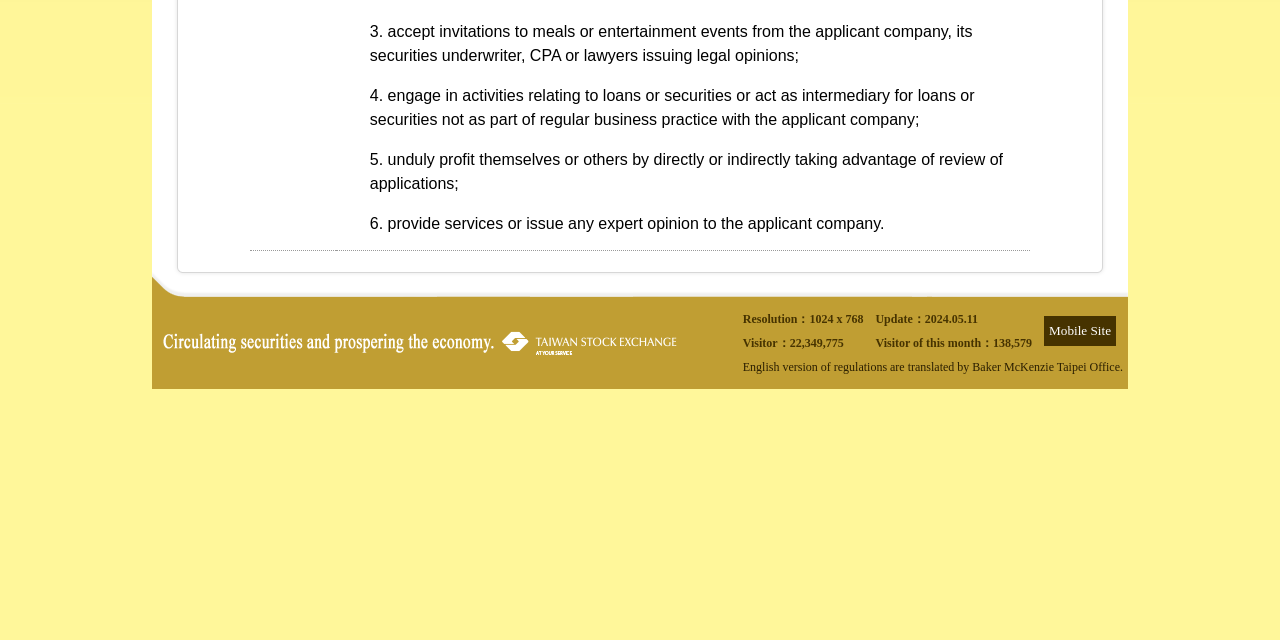Given the element description: "Mobile Site", predict the bounding box coordinates of this UI element. The coordinates must be four float numbers between 0 and 1, given as [left, top, right, bottom].

[0.816, 0.493, 0.872, 0.54]